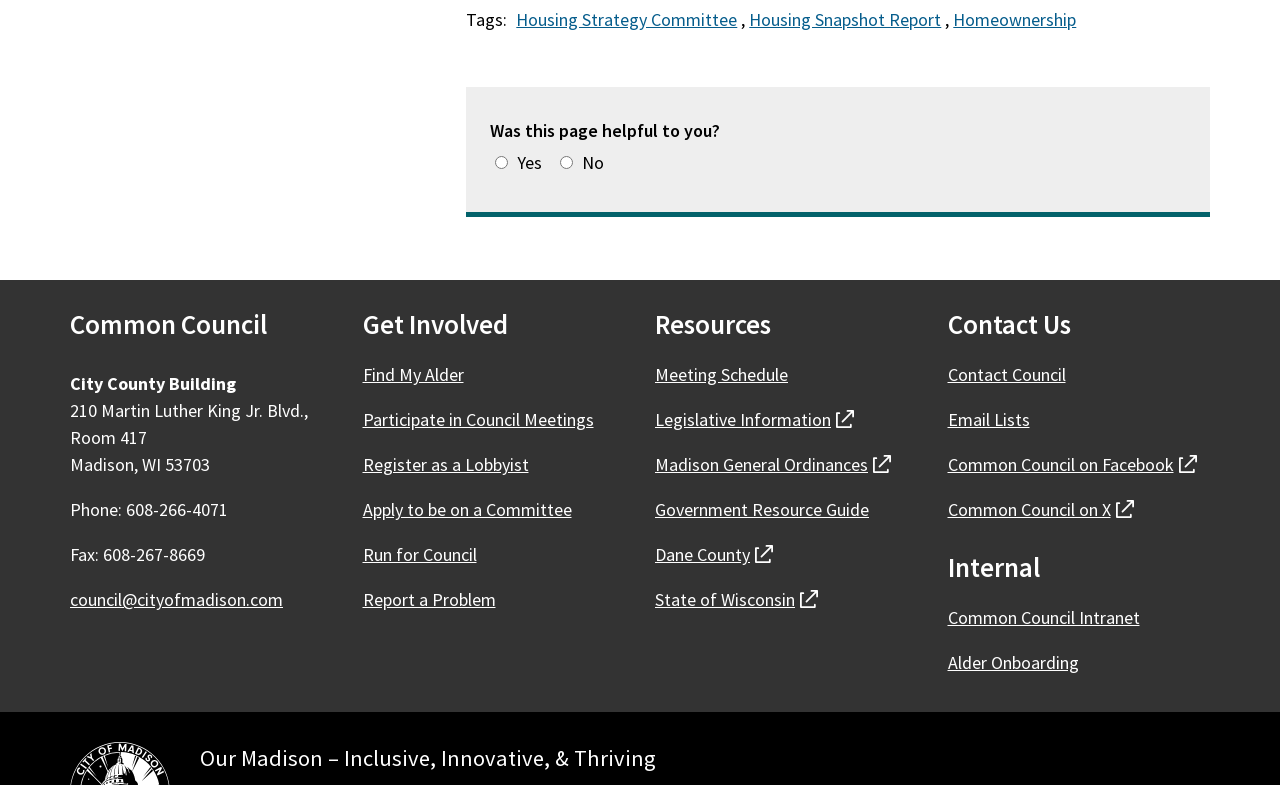From the webpage screenshot, identify the region described by council@cityofmadison.com. Provide the bounding box coordinates as (top-left x, top-left y, bottom-right x, bottom-right y), with each value being a floating point number between 0 and 1.

[0.055, 0.749, 0.221, 0.779]